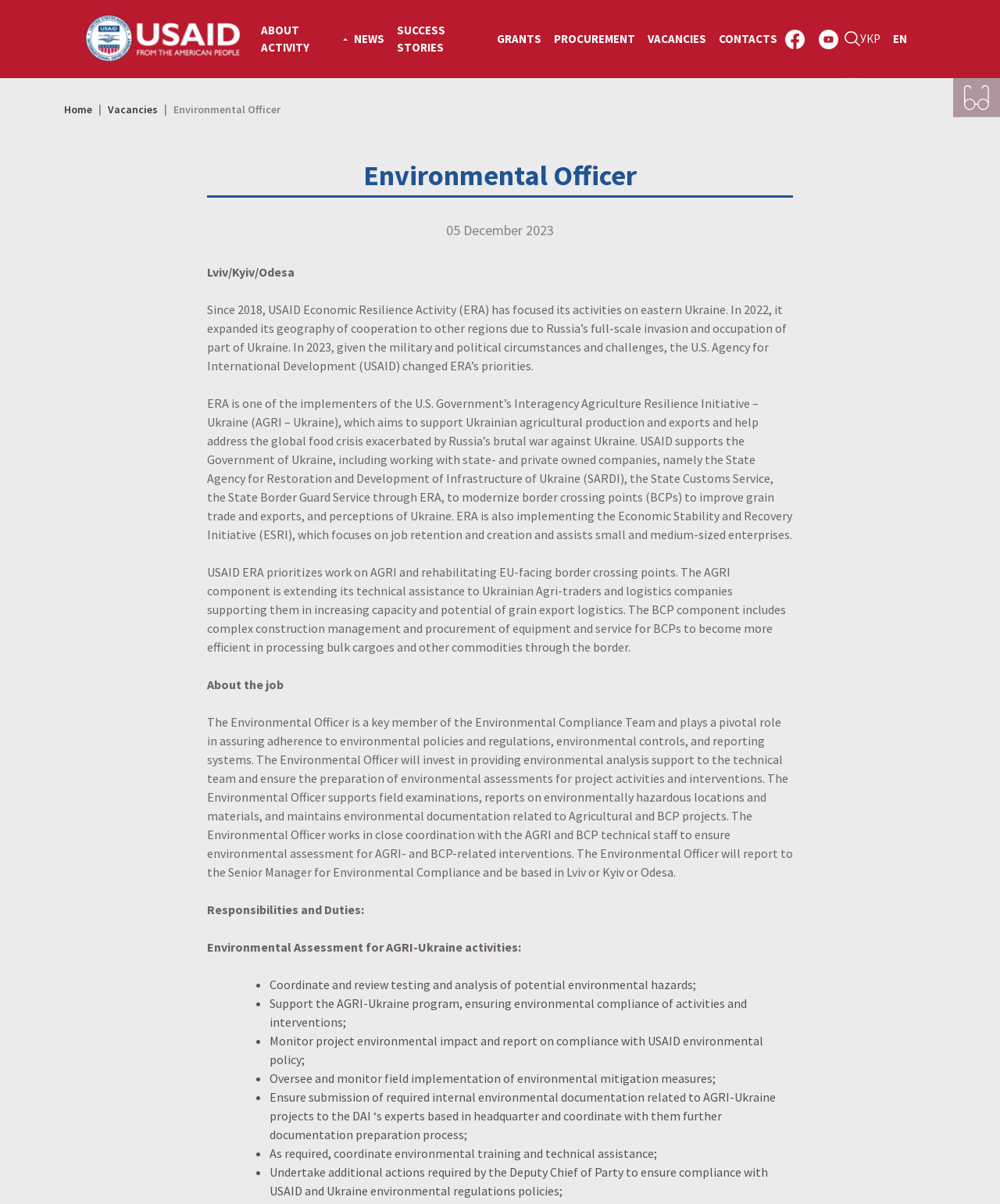Provide the bounding box coordinates of the HTML element this sentence describes: "ABOUT ACTIVITY". The bounding box coordinates consist of four float numbers between 0 and 1, i.e., [left, top, right, bottom].

[0.261, 0.018, 0.341, 0.047]